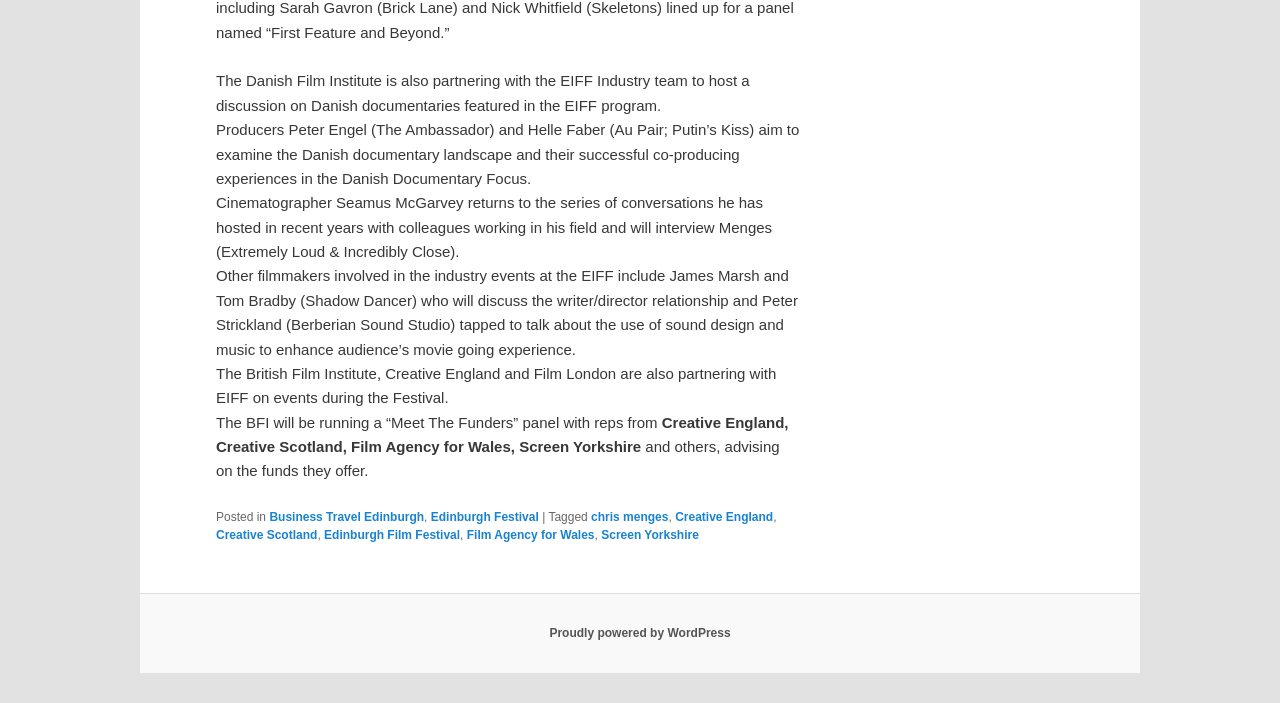Using the element description provided, determine the bounding box coordinates in the format (top-left x, top-left y, bottom-right x, bottom-right y). Ensure that all values are floating point numbers between 0 and 1. Element description: CS 144

None